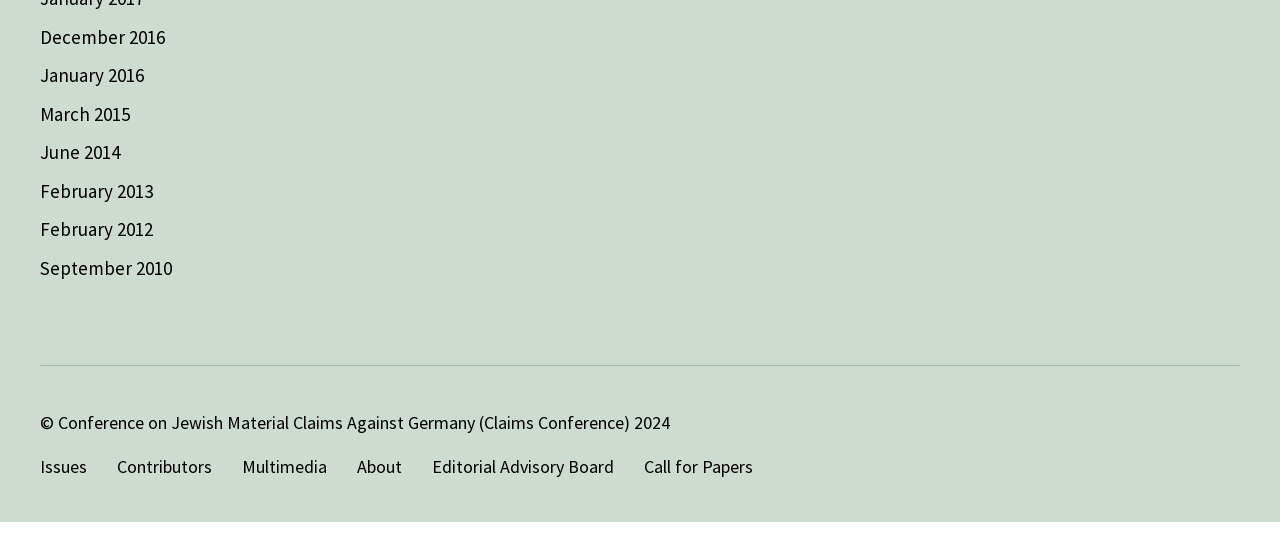What is the position of the 'About' link?
Relying on the image, give a concise answer in one word or a brief phrase.

Fourth from the left